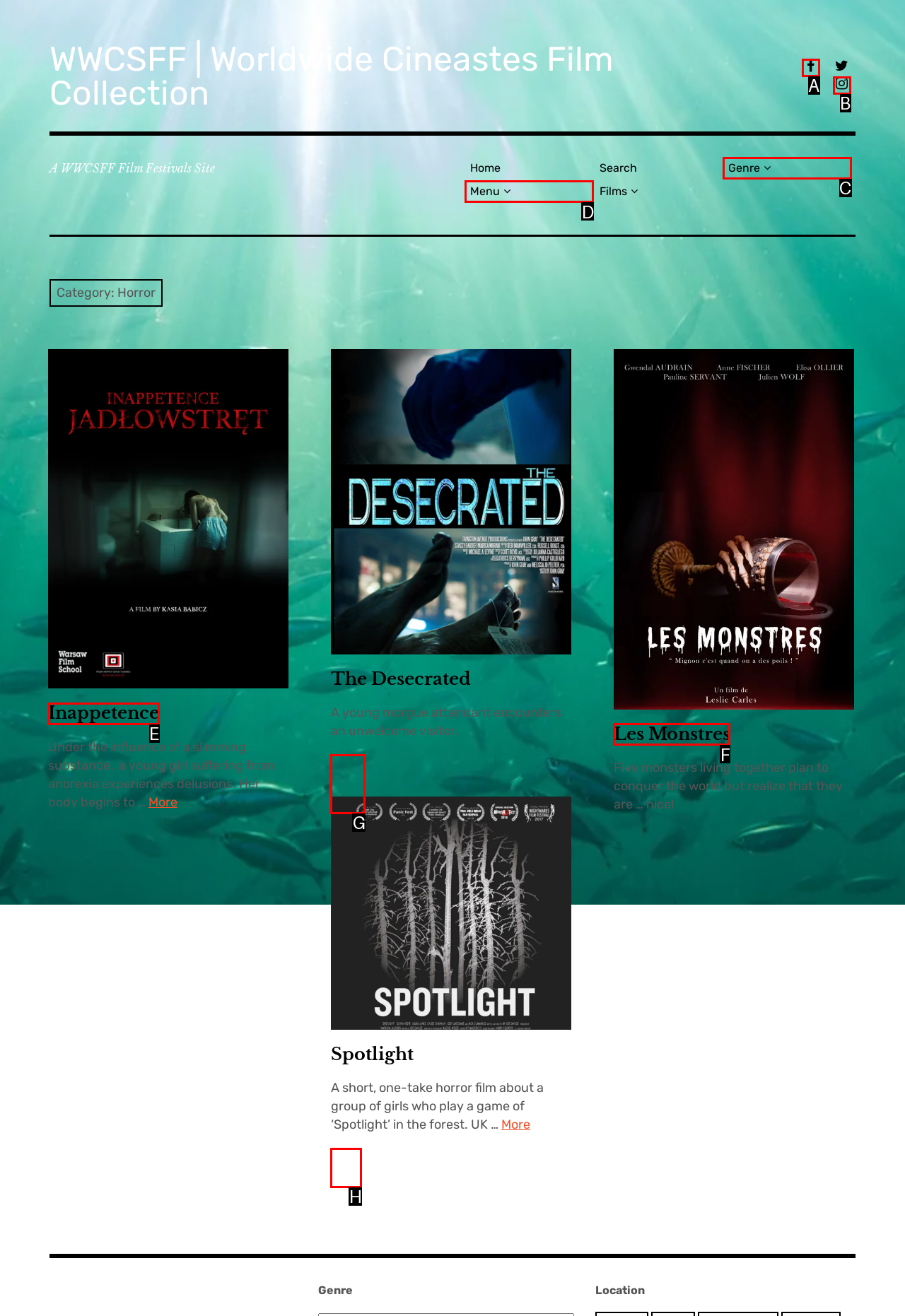Given the description: 0.00$ 0 Cart, identify the matching option. Answer with the corresponding letter.

None